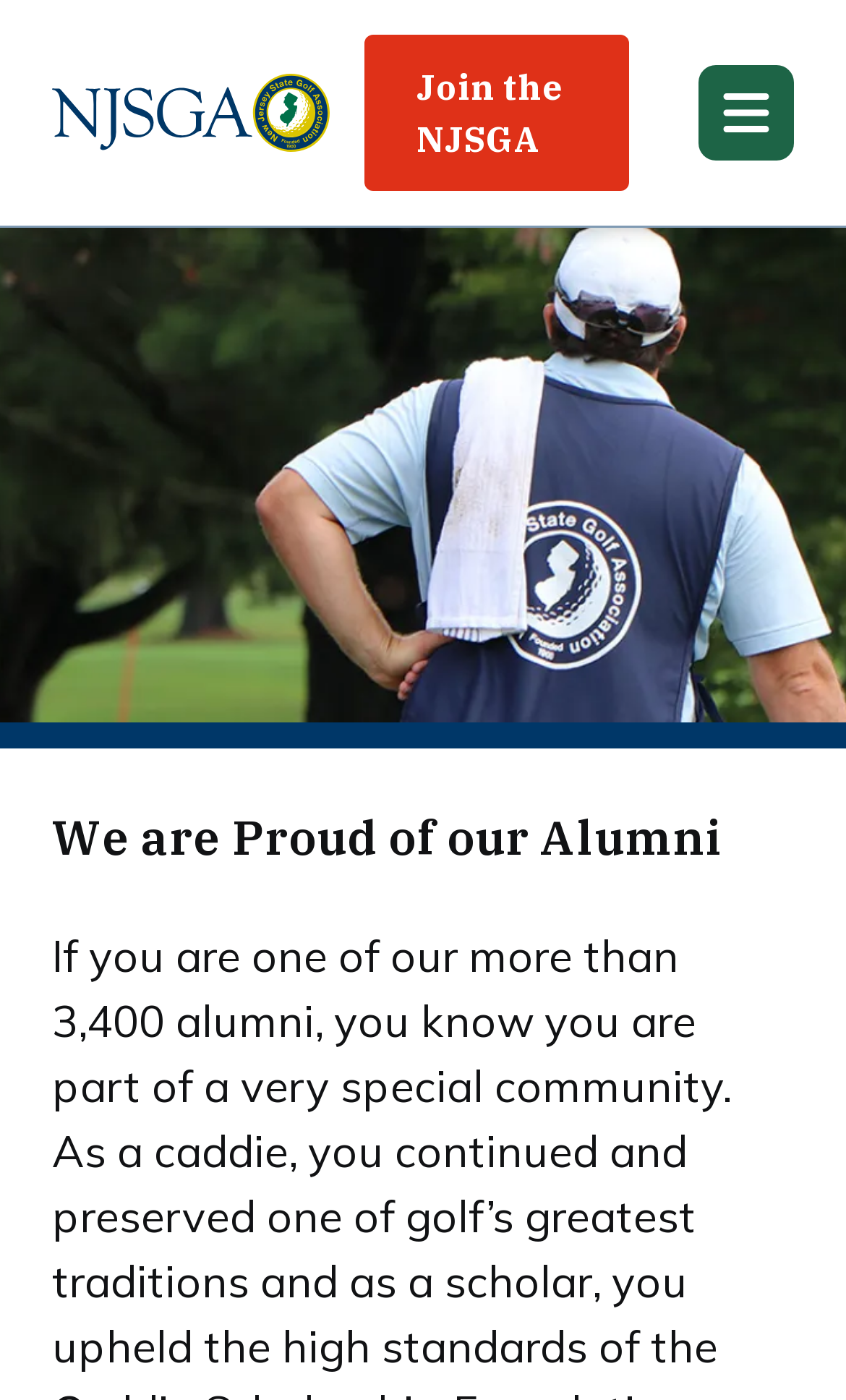Give a concise answer using only one word or phrase for this question:
What is the purpose of the button on the top right?

Unknown